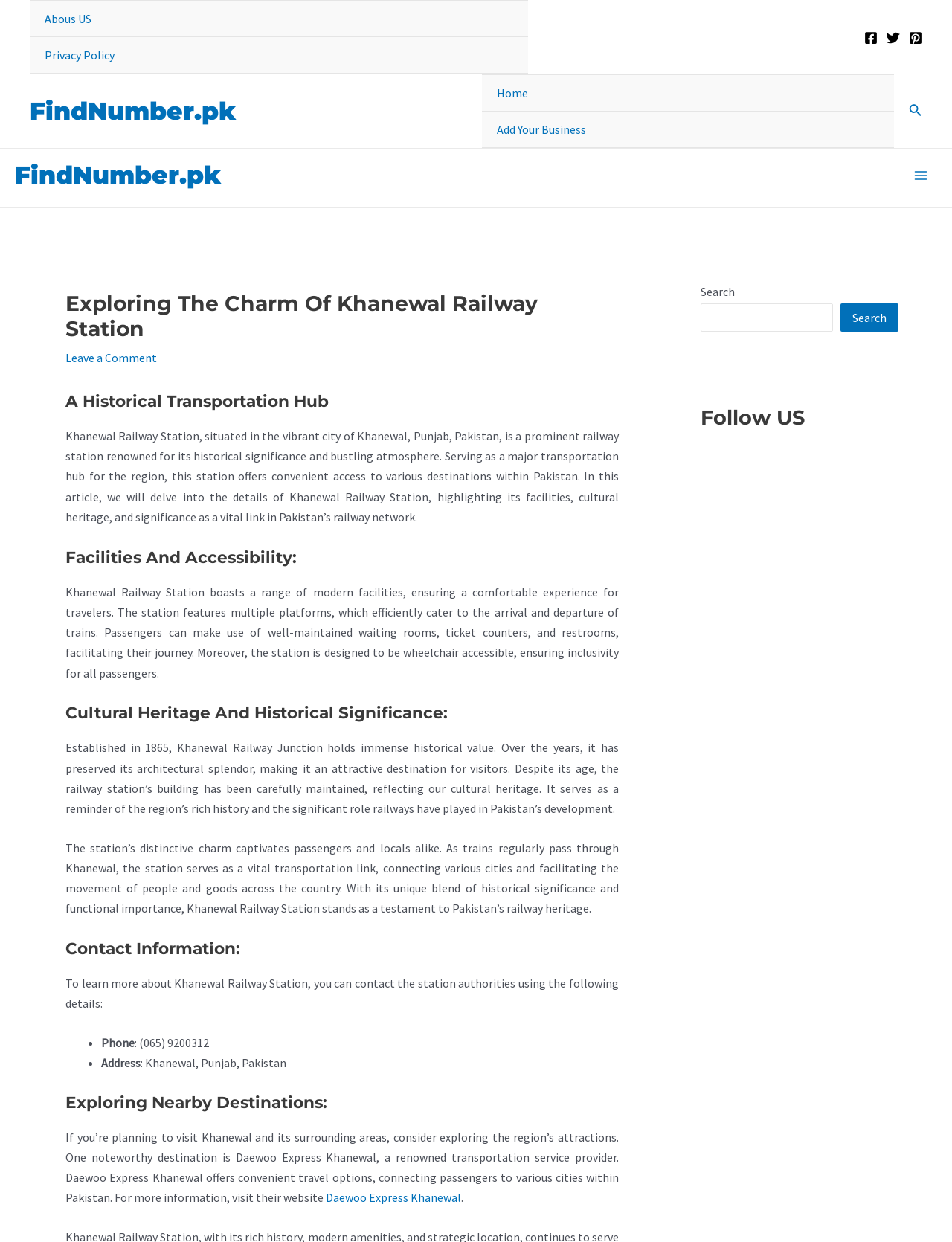Find the bounding box coordinates corresponding to the UI element with the description: "Daewoo Express Khanewal". The coordinates should be formatted as [left, top, right, bottom], with values as floats between 0 and 1.

[0.342, 0.958, 0.484, 0.97]